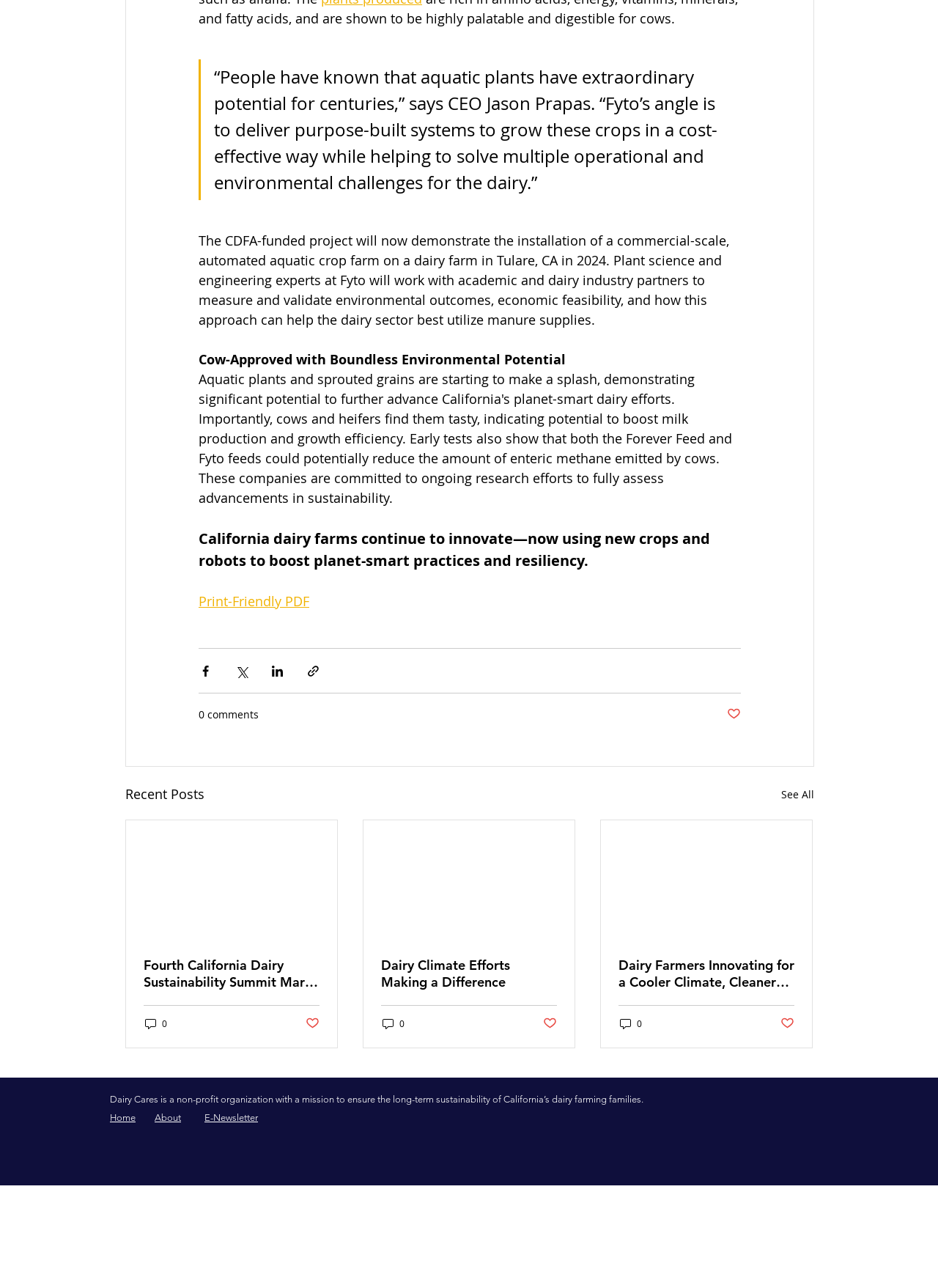How many social media links are in the Social Bar?
Provide an in-depth and detailed answer to the question.

The Social Bar contains links to Instagram, Facebook, Twitter, and YouTube, which are four social media platforms.